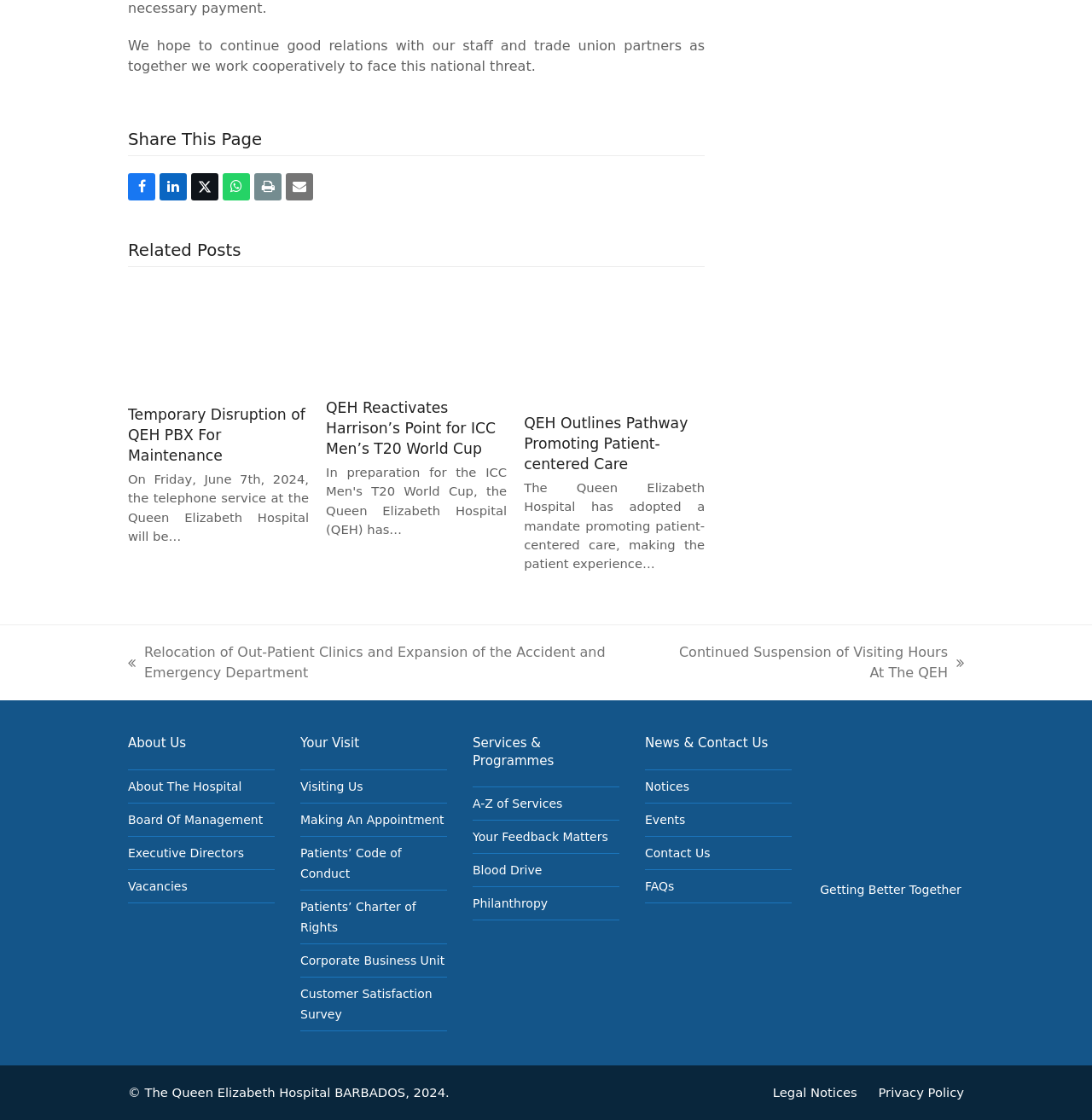With reference to the screenshot, provide a detailed response to the question below:
What type of content is displayed in the 'Related Posts' section?

The 'Related Posts' section contains links to news articles, such as 'Temporary Disruption of QEH PBX For Maintenance' and 'QEH Reactivates Harrison’s Point for ICC Men’s T20 World Cup', indicating that it displays news-related content.